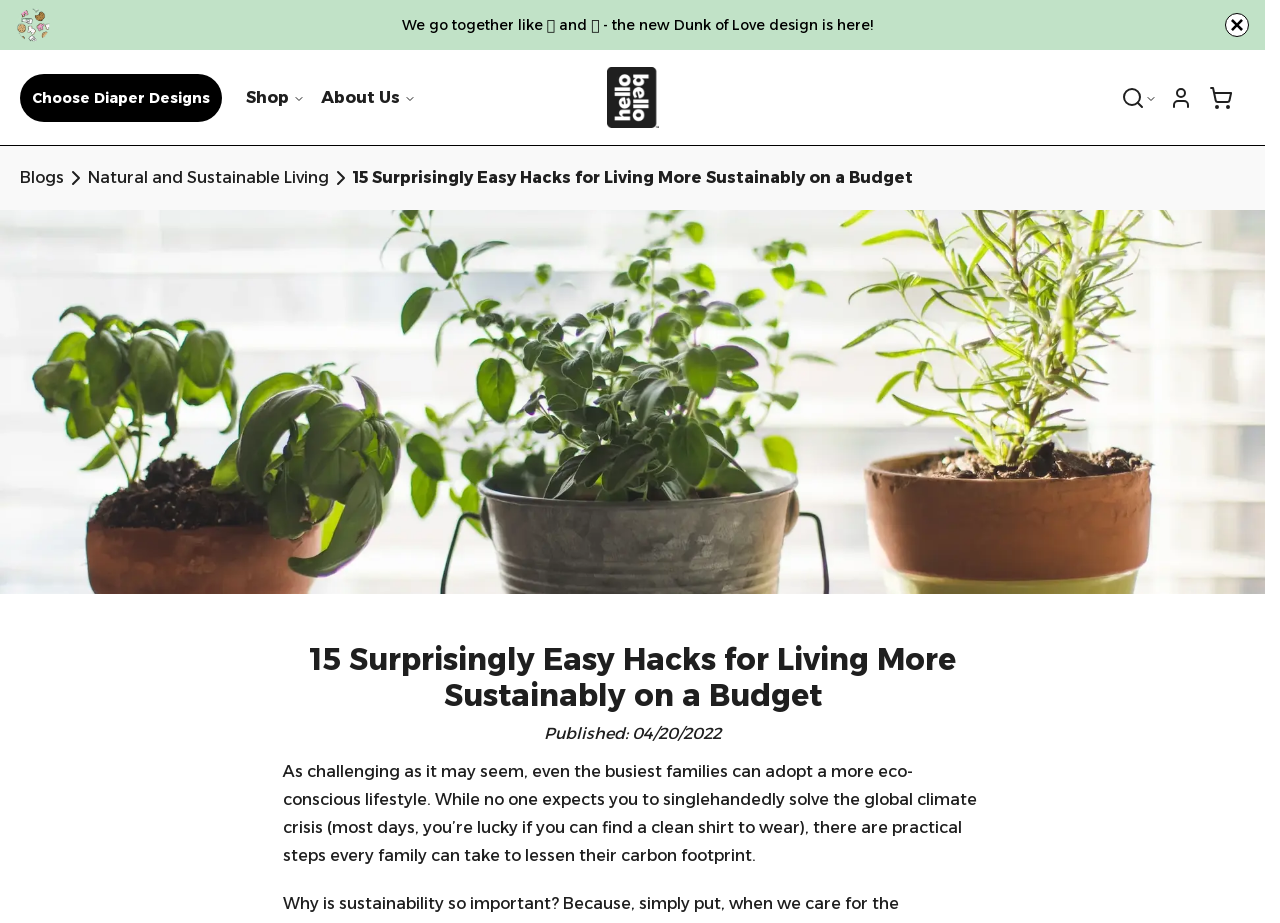Highlight the bounding box coordinates of the element you need to click to perform the following instruction: "Click the 'Dismiss Banner' button."

[0.957, 0.014, 0.976, 0.04]